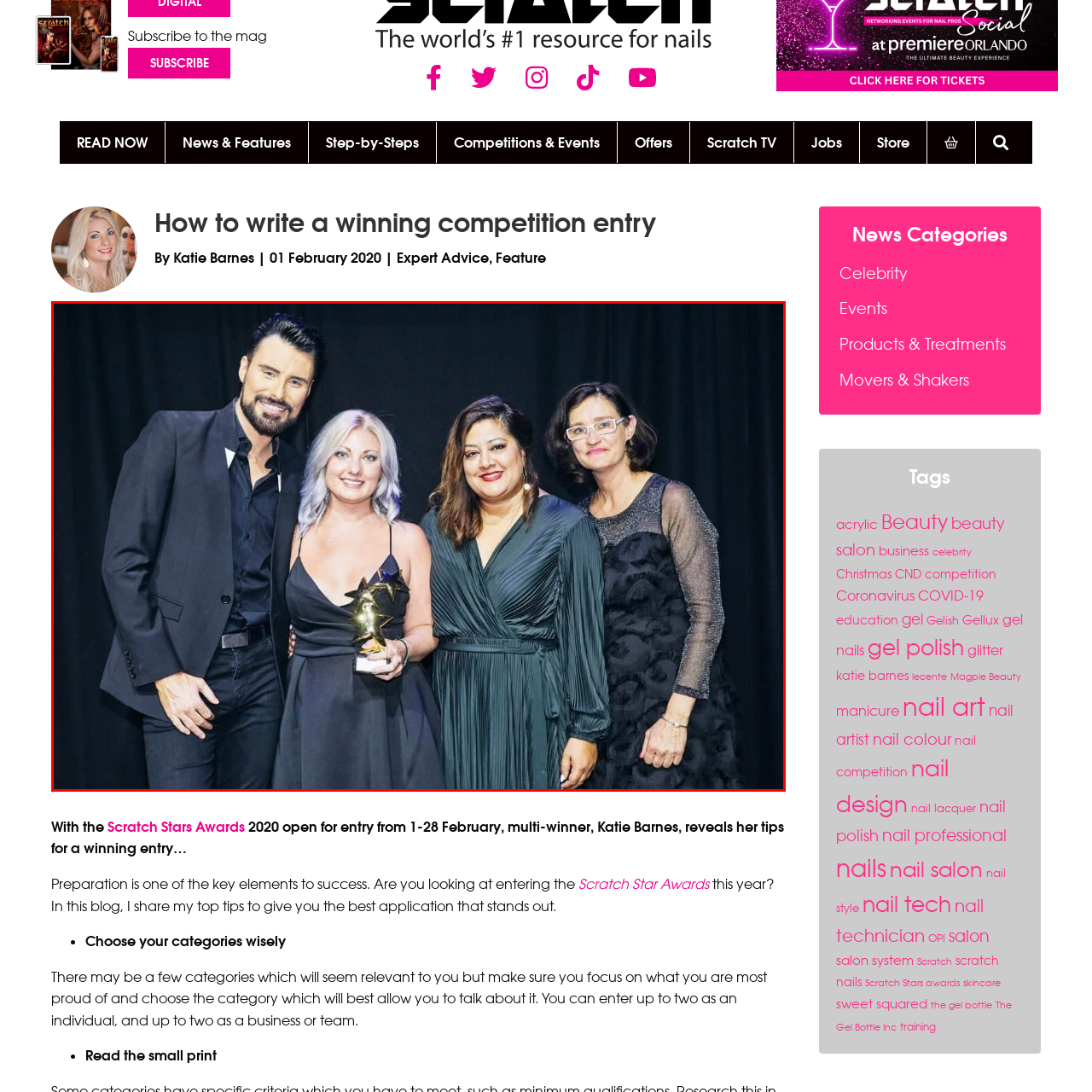What is the color of the backdrop?
Focus on the image bounded by the red box and reply with a one-word or phrase answer.

soft black